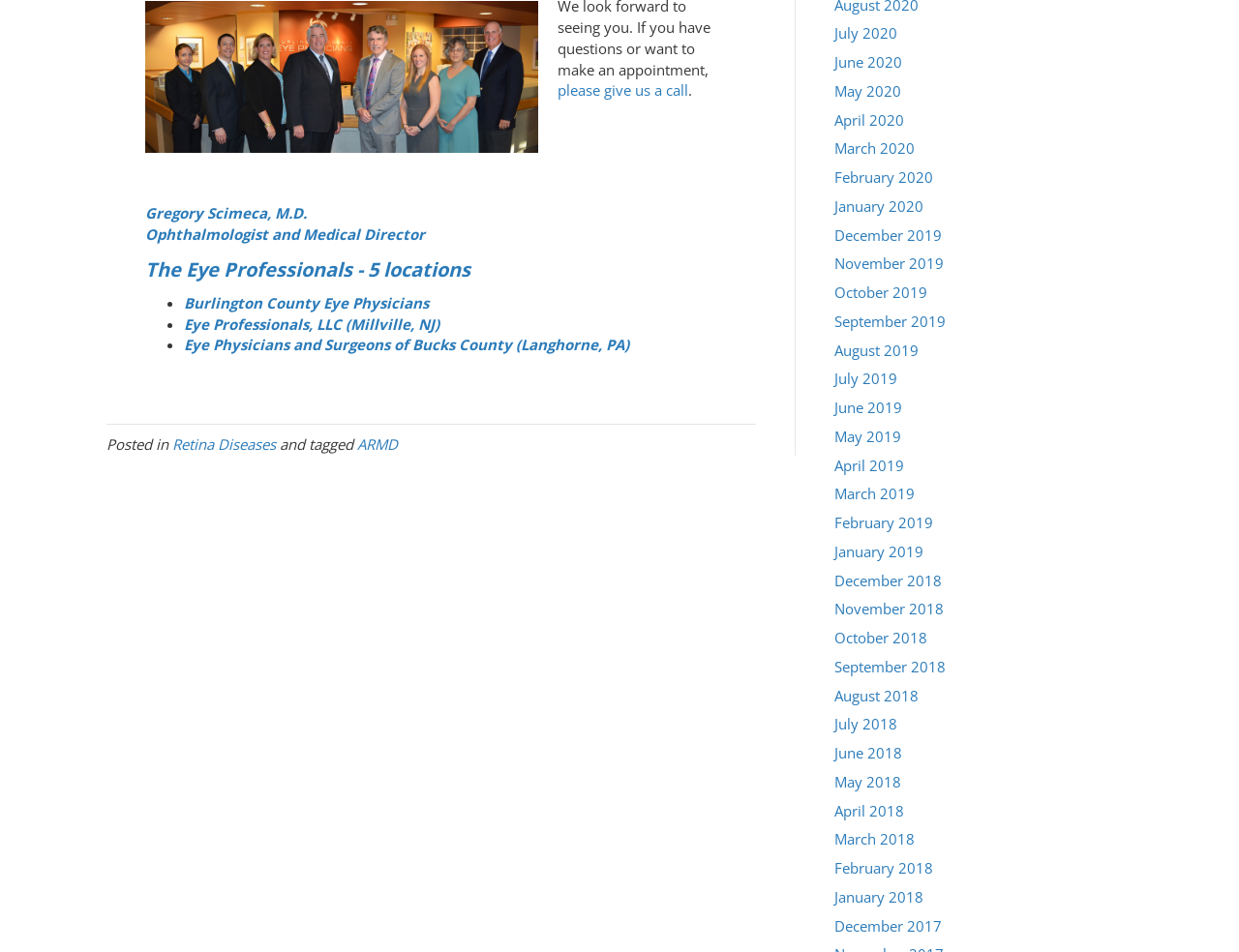What is the name of the medical director?
Kindly give a detailed and elaborate answer to the question.

I found the name of the medical director by looking at the link element with the text 'Gregory Scimeca, M.D. Ophthalmologist and Medical Director' which is located at the top of the webpage.